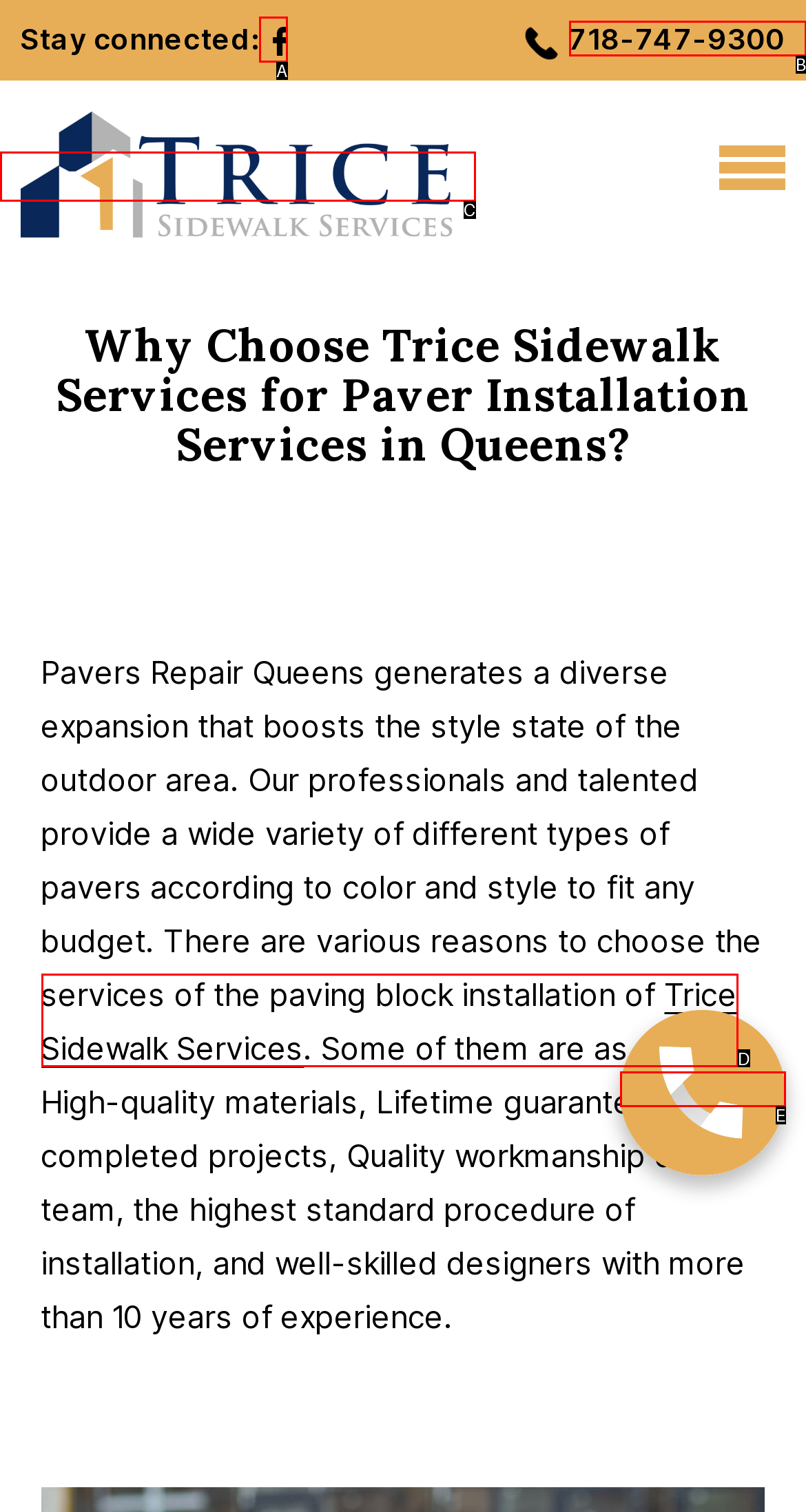Find the HTML element that corresponds to the description: 718-747-9300. Indicate your selection by the letter of the appropriate option.

B